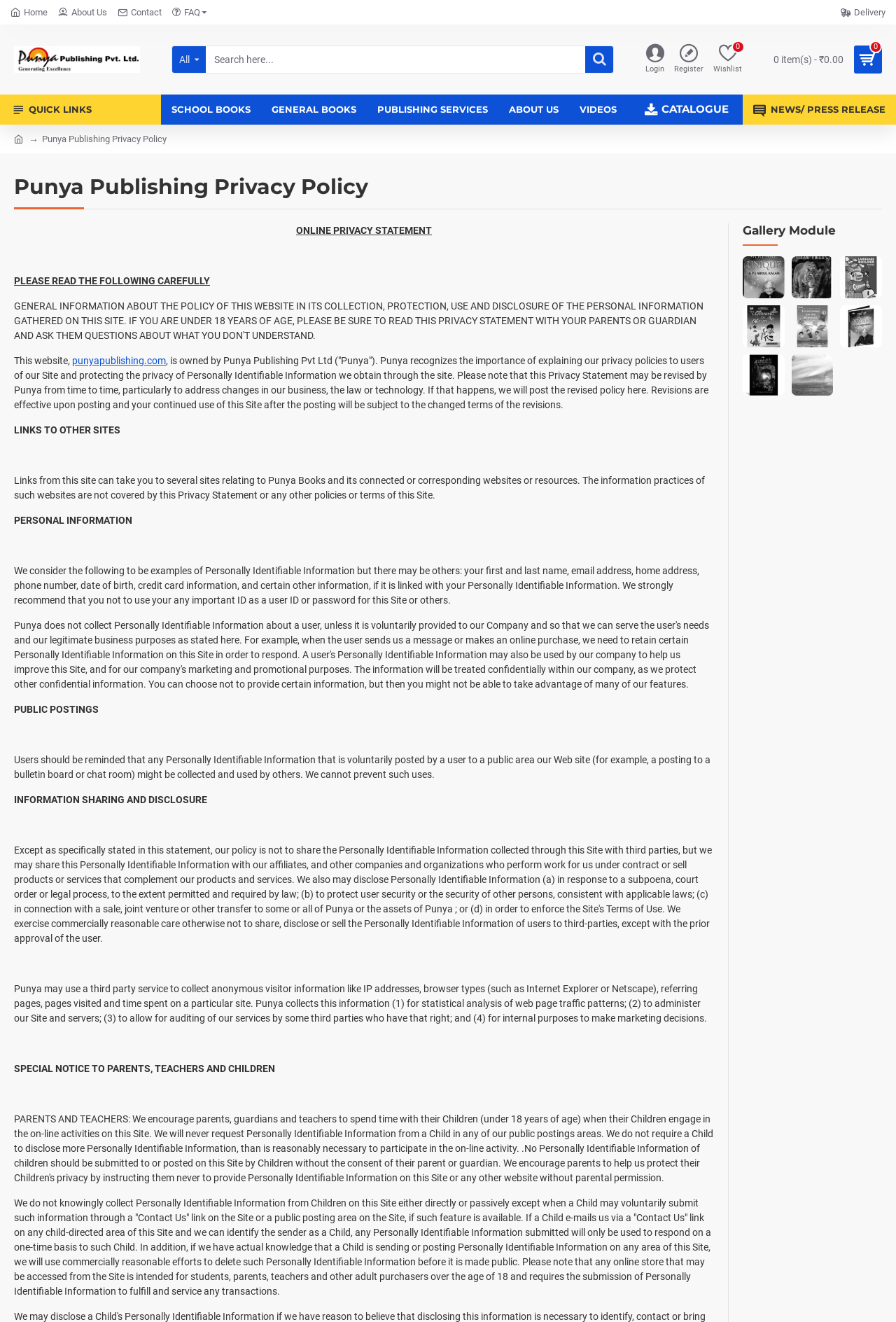Pinpoint the bounding box coordinates of the area that should be clicked to complete the following instruction: "Click the Home link". The coordinates must be given as four float numbers between 0 and 1, i.e., [left, top, right, bottom].

[0.008, 0.0, 0.057, 0.019]